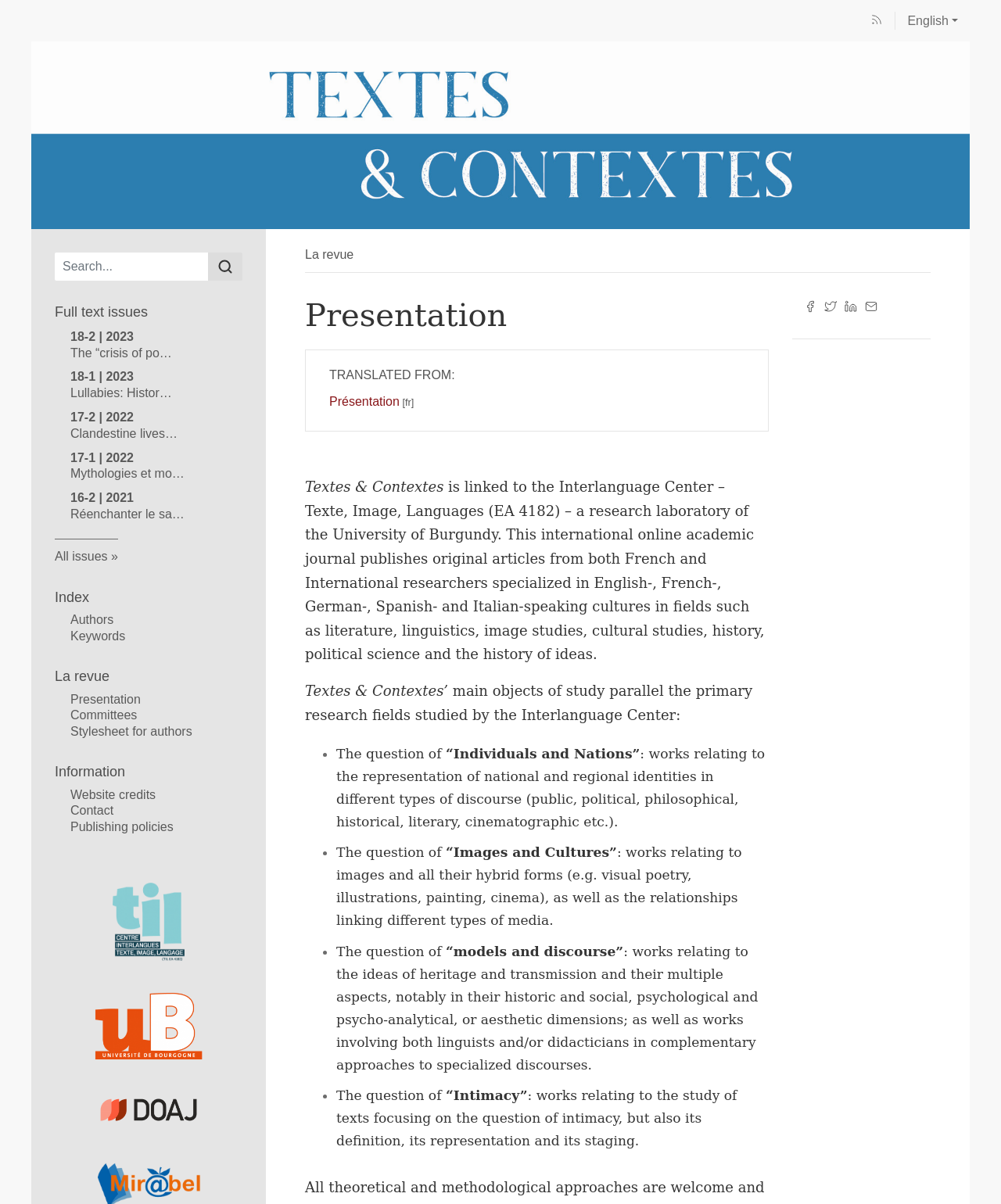Determine the bounding box coordinates for the clickable element to execute this instruction: "Search for a specific term". Provide the coordinates as four float numbers between 0 and 1, i.e., [left, top, right, bottom].

[0.055, 0.21, 0.242, 0.233]